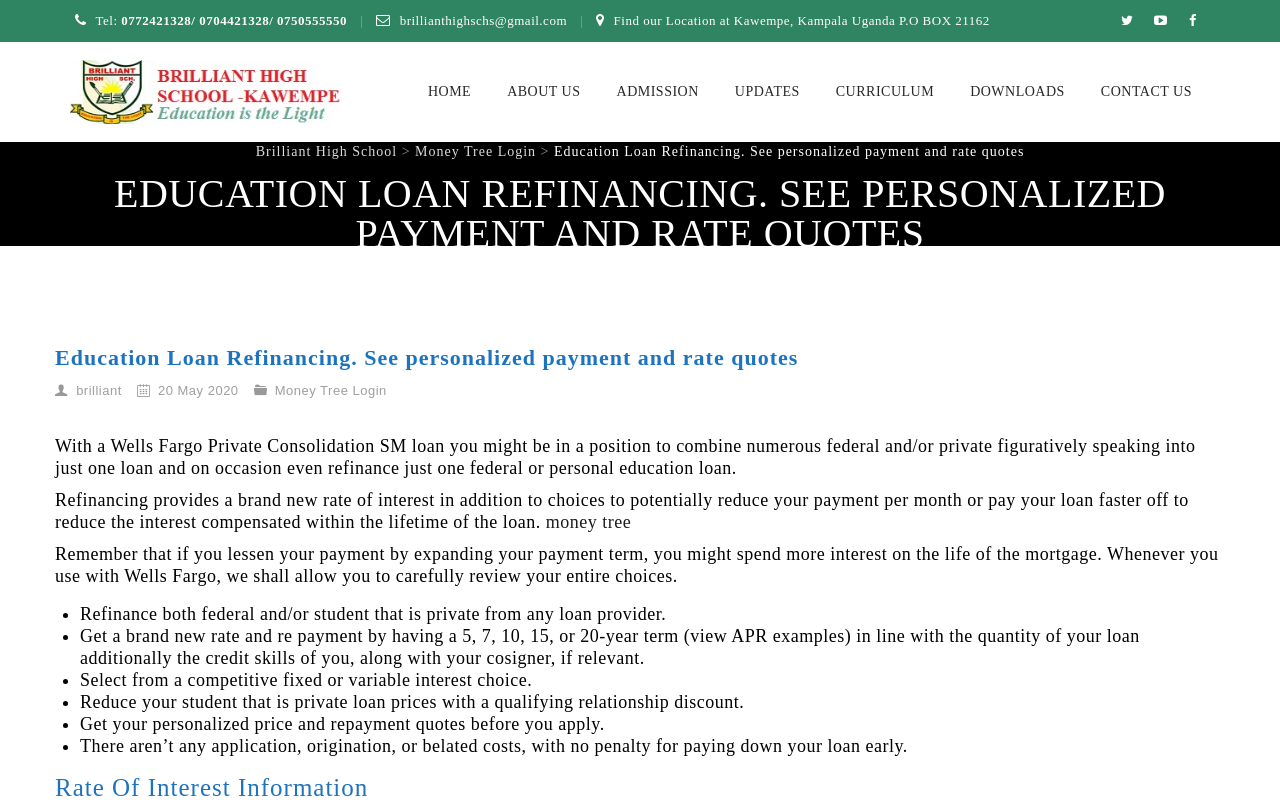Use a single word or phrase to answer the question: 
What is the purpose of refinancing an education loan?

To reduce payment or pay loan faster